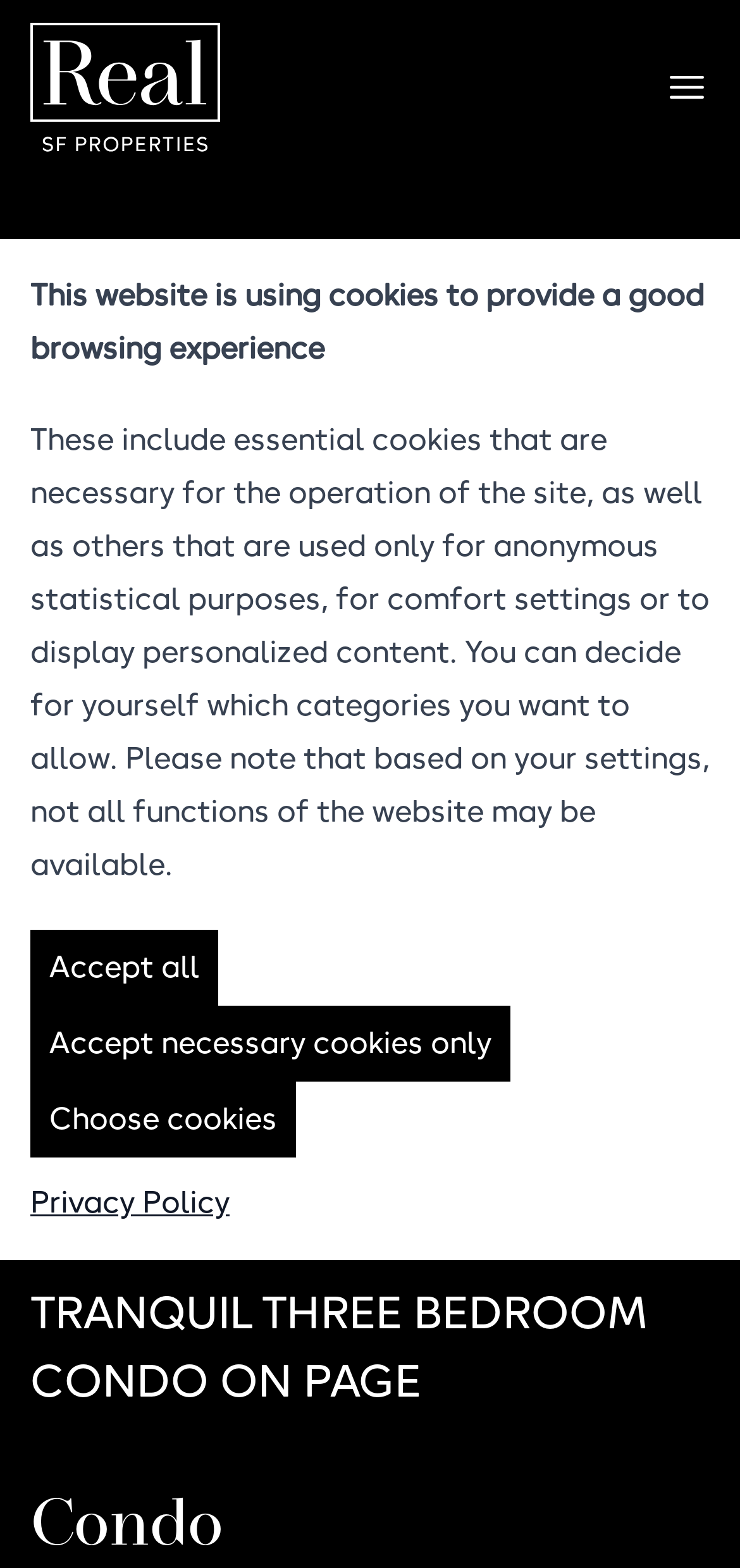Kindly determine the bounding box coordinates of the area that needs to be clicked to fulfill this instruction: "Go to Privacy Policy".

[0.041, 0.754, 0.31, 0.779]